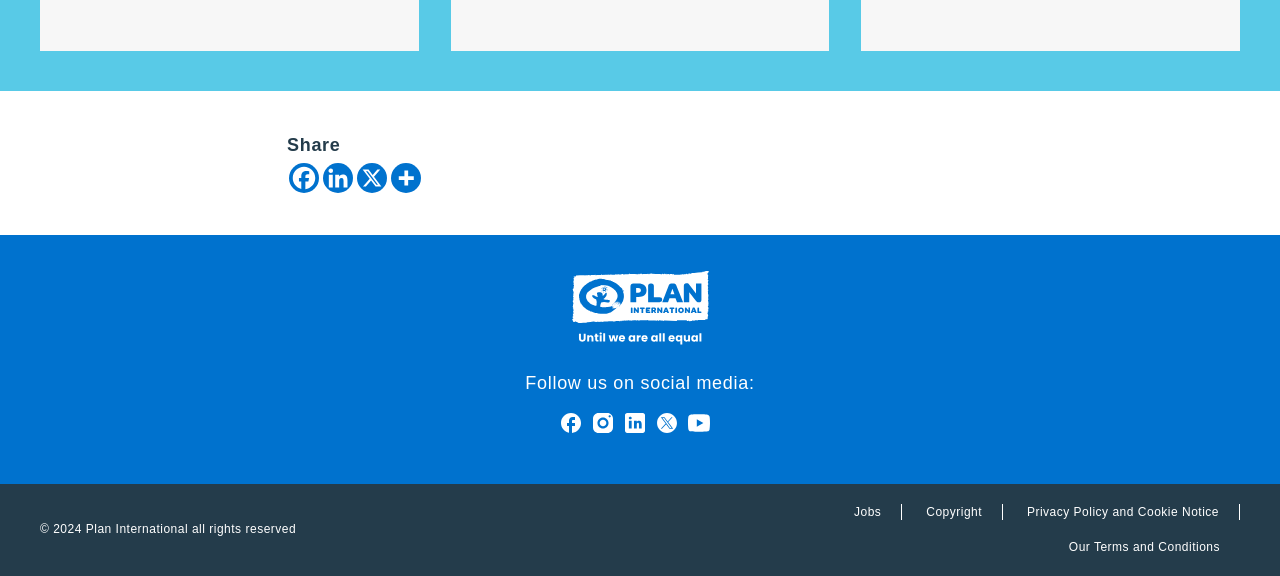Provide a thorough and detailed response to the question by examining the image: 
What is the copyright year?

I found the copyright information at the bottom of the page, which states '© 2024 Plan International all rights reserved'.